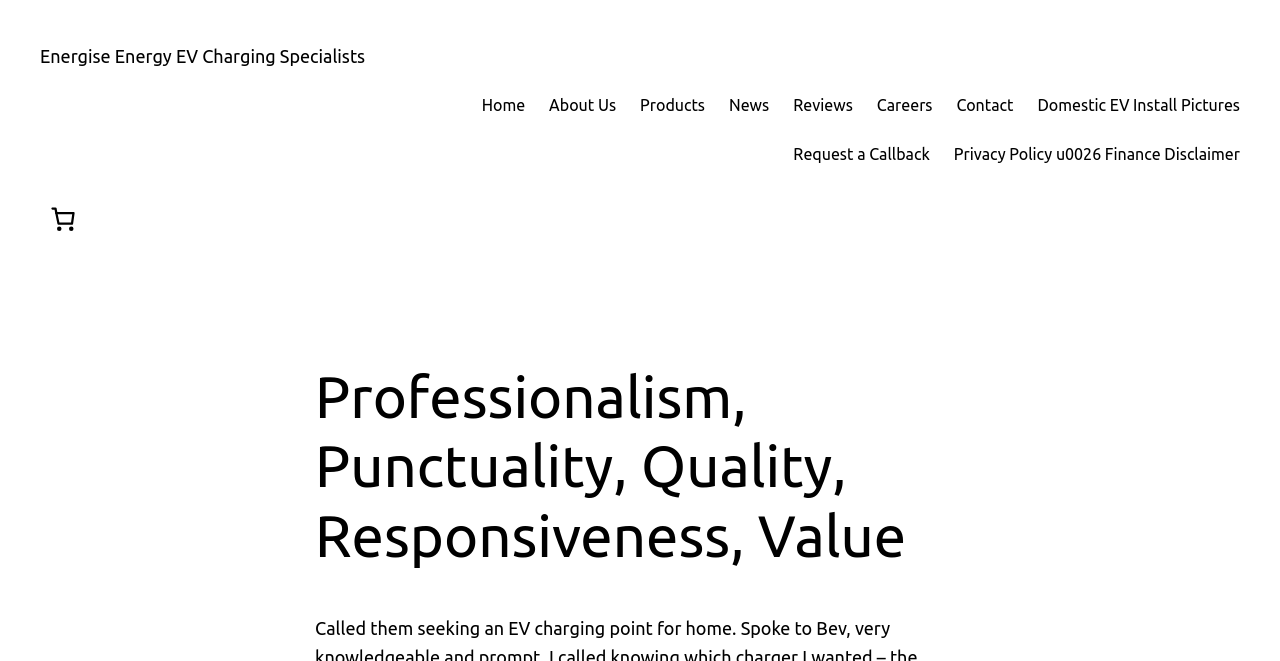Bounding box coordinates are specified in the format (top-left x, top-left y, bottom-right x, bottom-right y). All values are floating point numbers bounded between 0 and 1. Please provide the bounding box coordinate of the region this sentence describes: Office art (3)

None